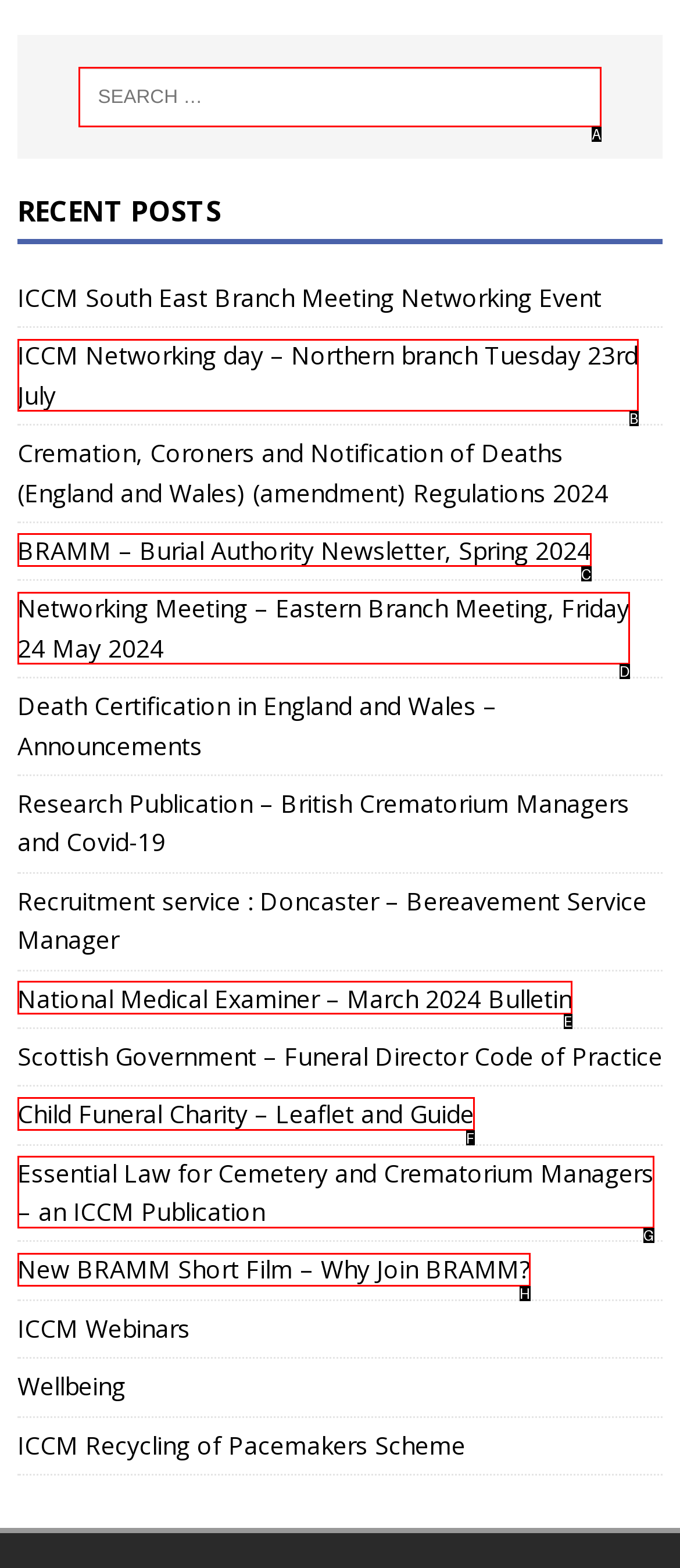Which lettered option should be clicked to achieve the task: Search for something? Choose from the given choices.

A